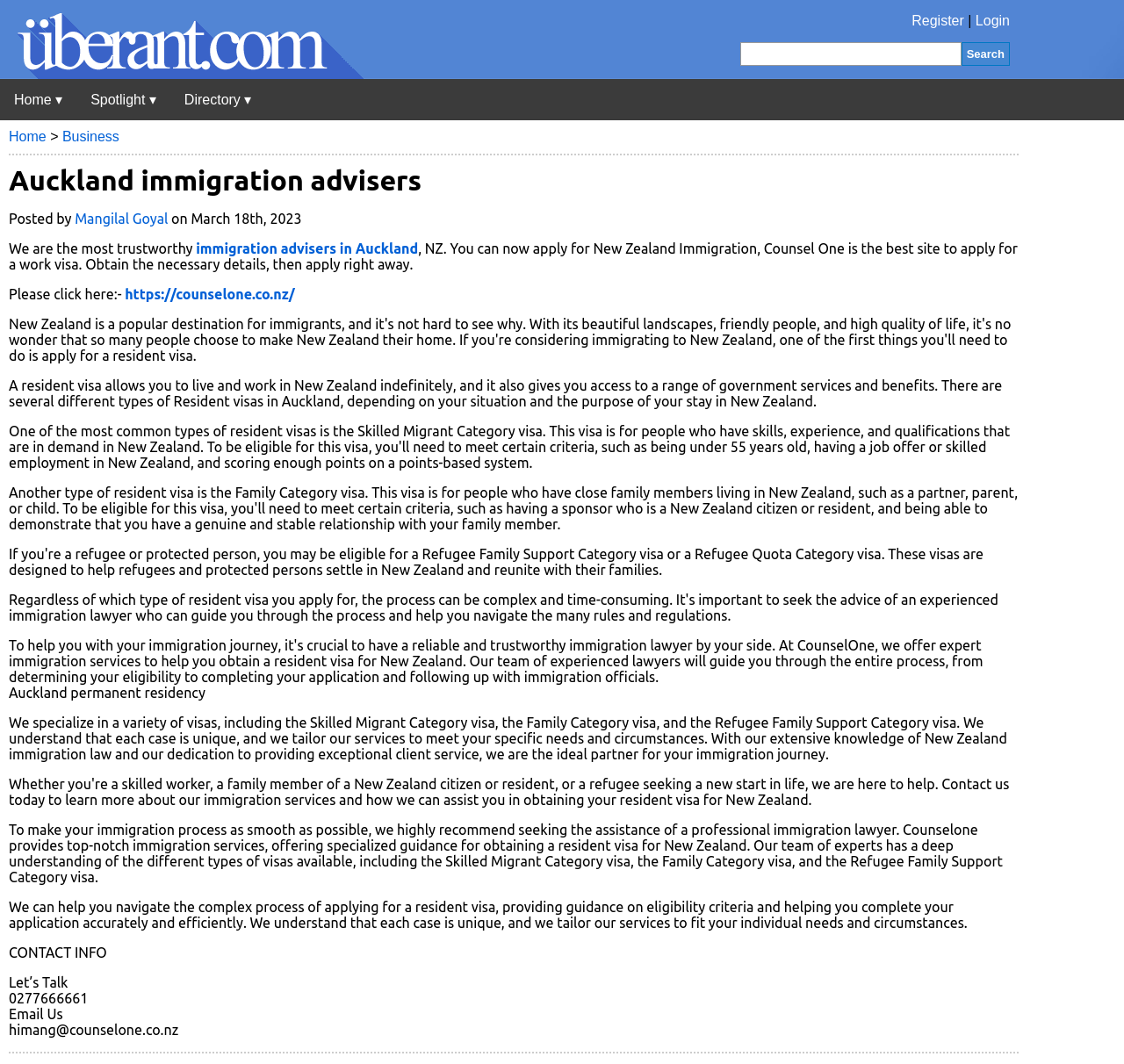Your task is to find and give the main heading text of the webpage.

Auckland immigration advisers